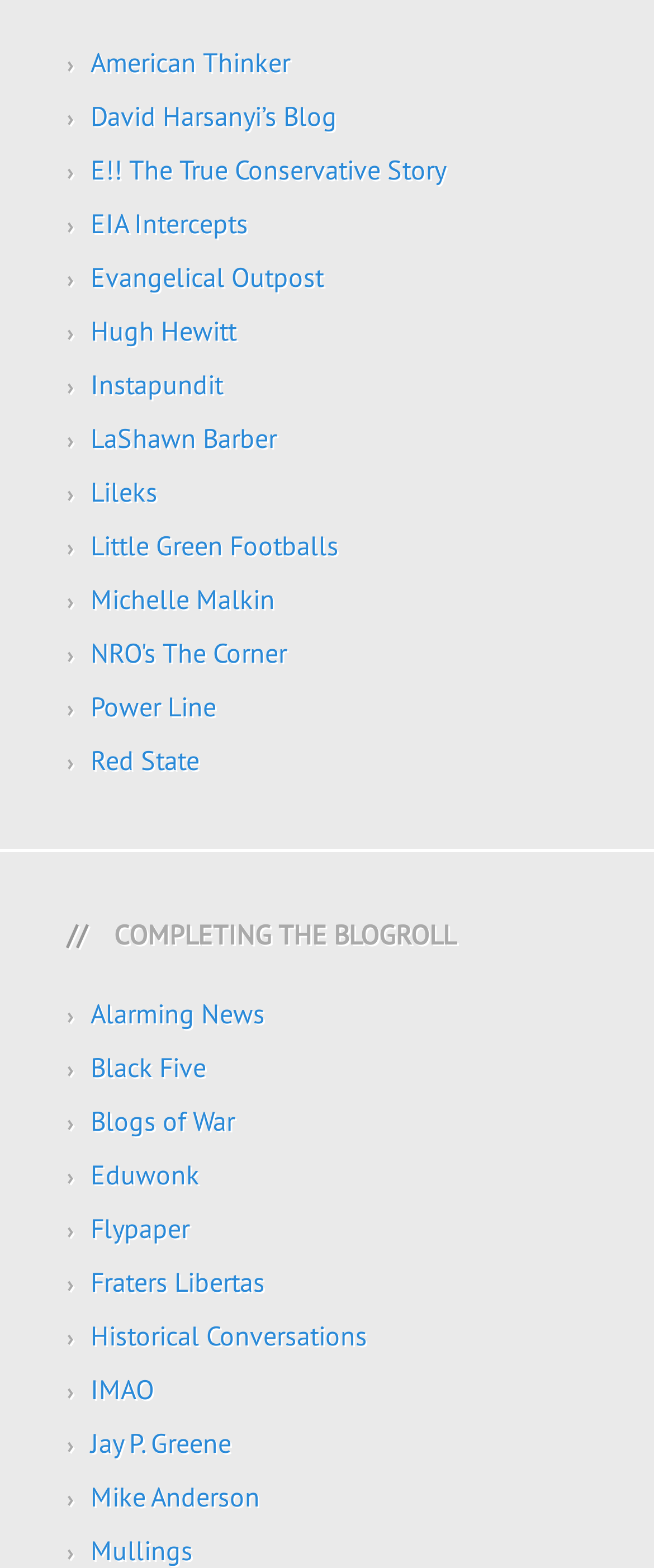Please indicate the bounding box coordinates for the clickable area to complete the following task: "visit American Thinker". The coordinates should be specified as four float numbers between 0 and 1, i.e., [left, top, right, bottom].

[0.138, 0.029, 0.444, 0.05]